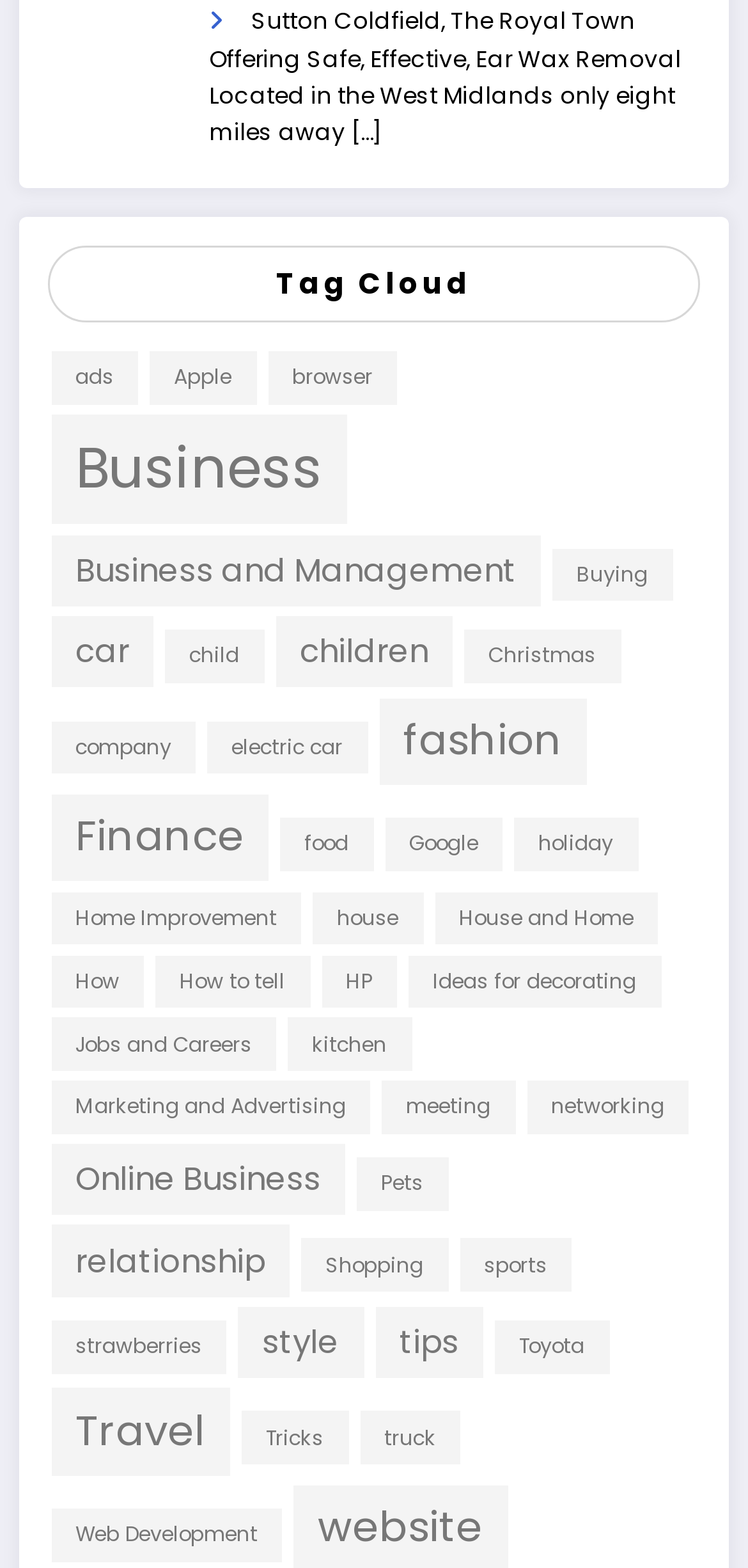Show the bounding box coordinates for the HTML element as described: "Toyota".

[0.662, 0.842, 0.814, 0.876]